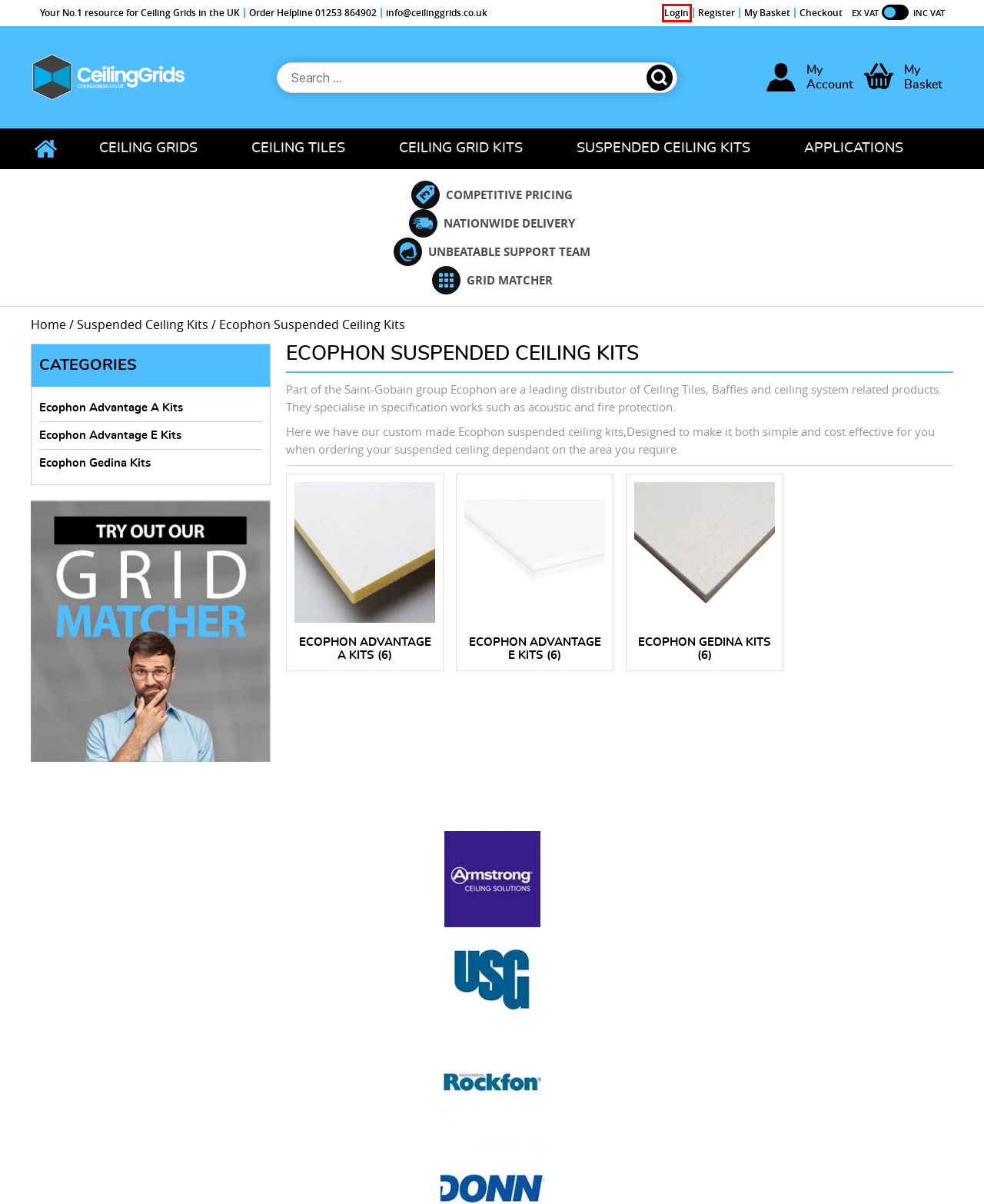You’re provided with a screenshot of a webpage that has a red bounding box around an element. Choose the best matching webpage description for the new page after clicking the element in the red box. The options are:
A. My account - CeilingGrids.co.uk
B. Suspended Ceiling Grids | Ceiling Grid Systems By Application
C. Ecophon Advantage A Ceiling Kits - Order Online Today
D. Ceiling Tiles - UK Delivery - Order Online
E. Ecophon Advantage E Suspended Ceiling Kits - Order Online
F. Suspended Ceiling Kits - DIY Kits - Order Online Today
G. Suspended Ceiling Grid Systems - CeilingGrids.co.uk
H. Suspended Ceiling Grid - CeilingGrids.co.uk

A